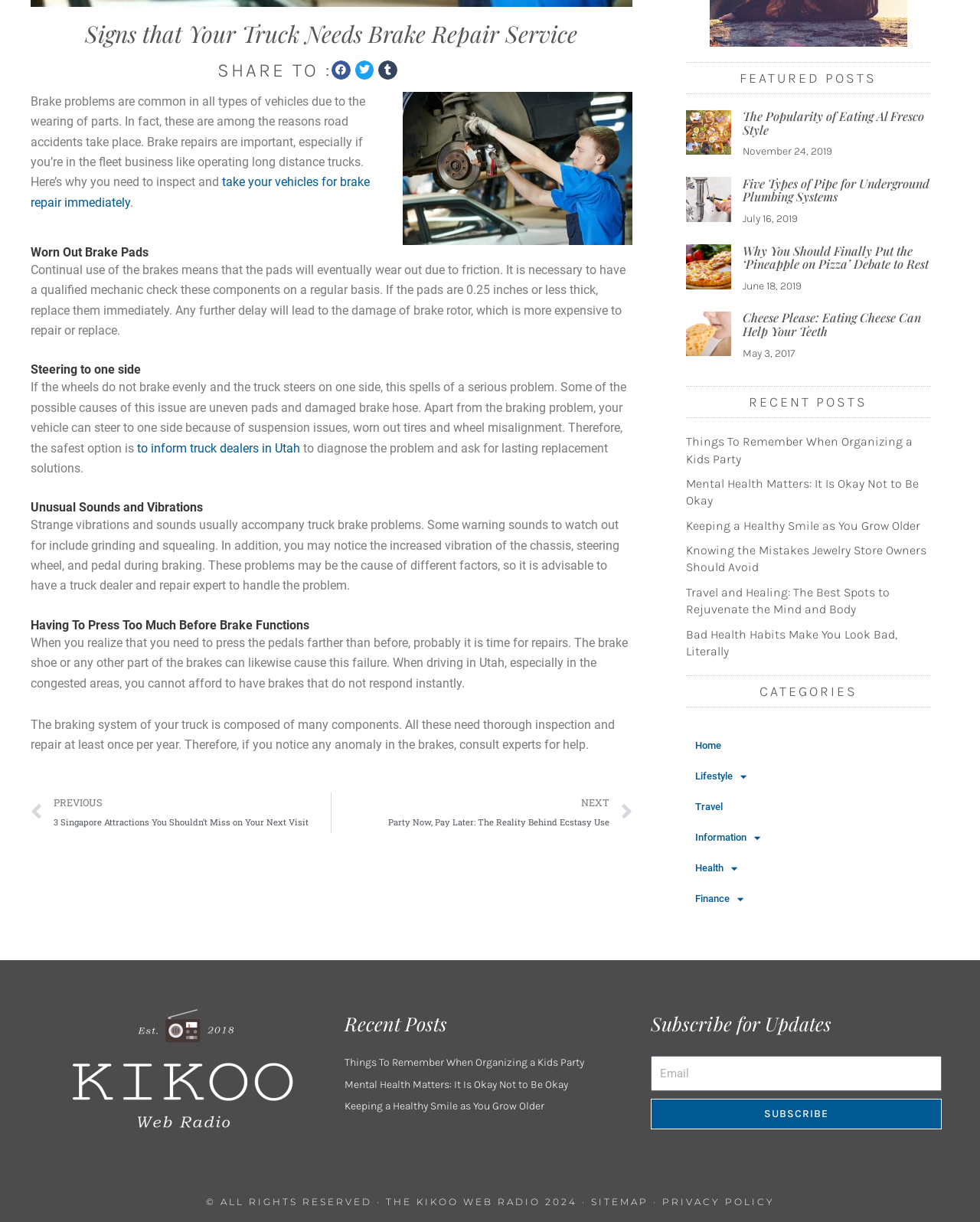Using the element description parent_node: Email name="form_fields[email]" placeholder="Email", predict the bounding box coordinates for the UI element. Provide the coordinates in (top-left x, top-left y, bottom-right x, bottom-right y) format with values ranging from 0 to 1.

[0.664, 0.864, 0.961, 0.893]